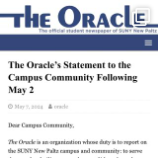What is the date of the article? Look at the image and give a one-word or short phrase answer.

May 5, 2016